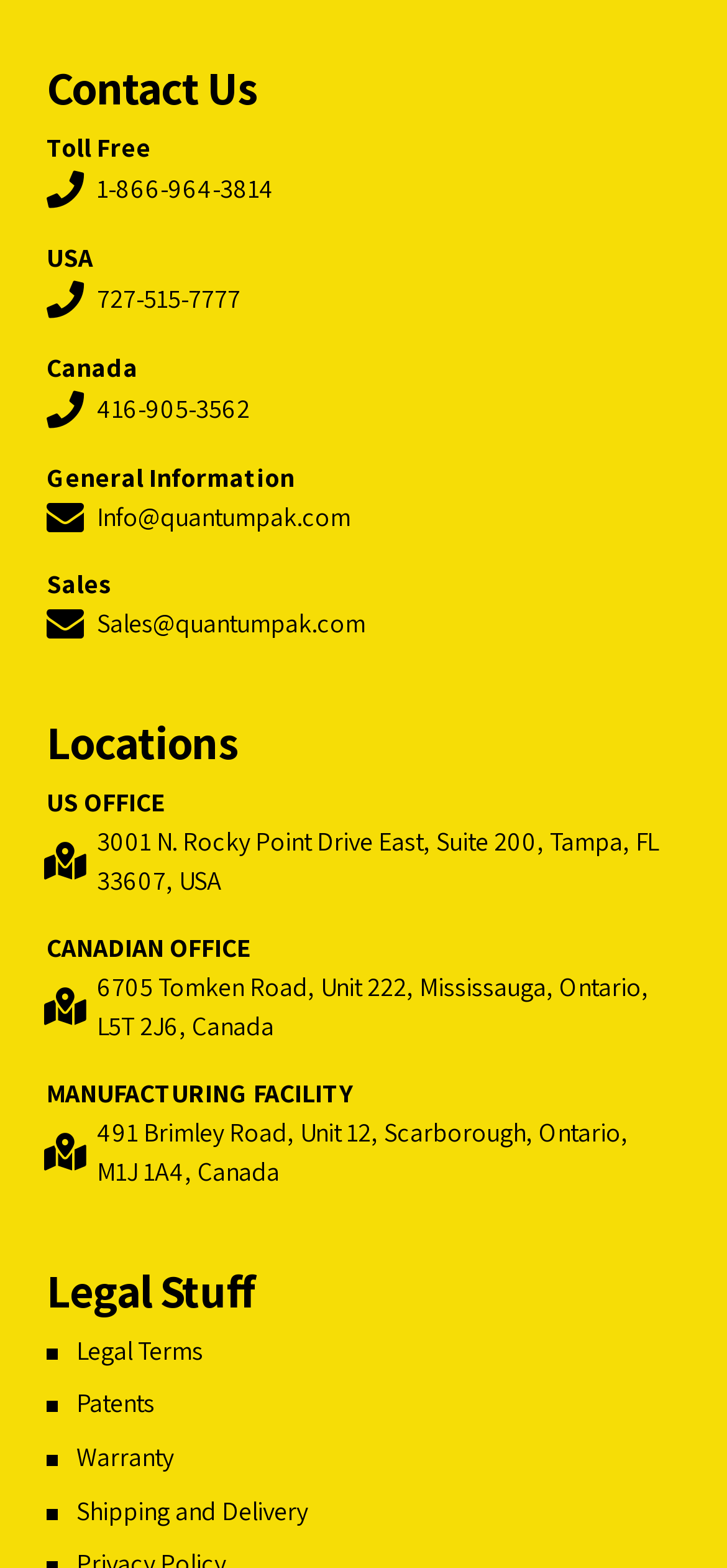Examine the image carefully and respond to the question with a detailed answer: 
What is the last legal term listed?

I found the last legal term listed by looking at the legal stuff section, where it lists several legal terms, and the last one is 'Shipping and Delivery'.